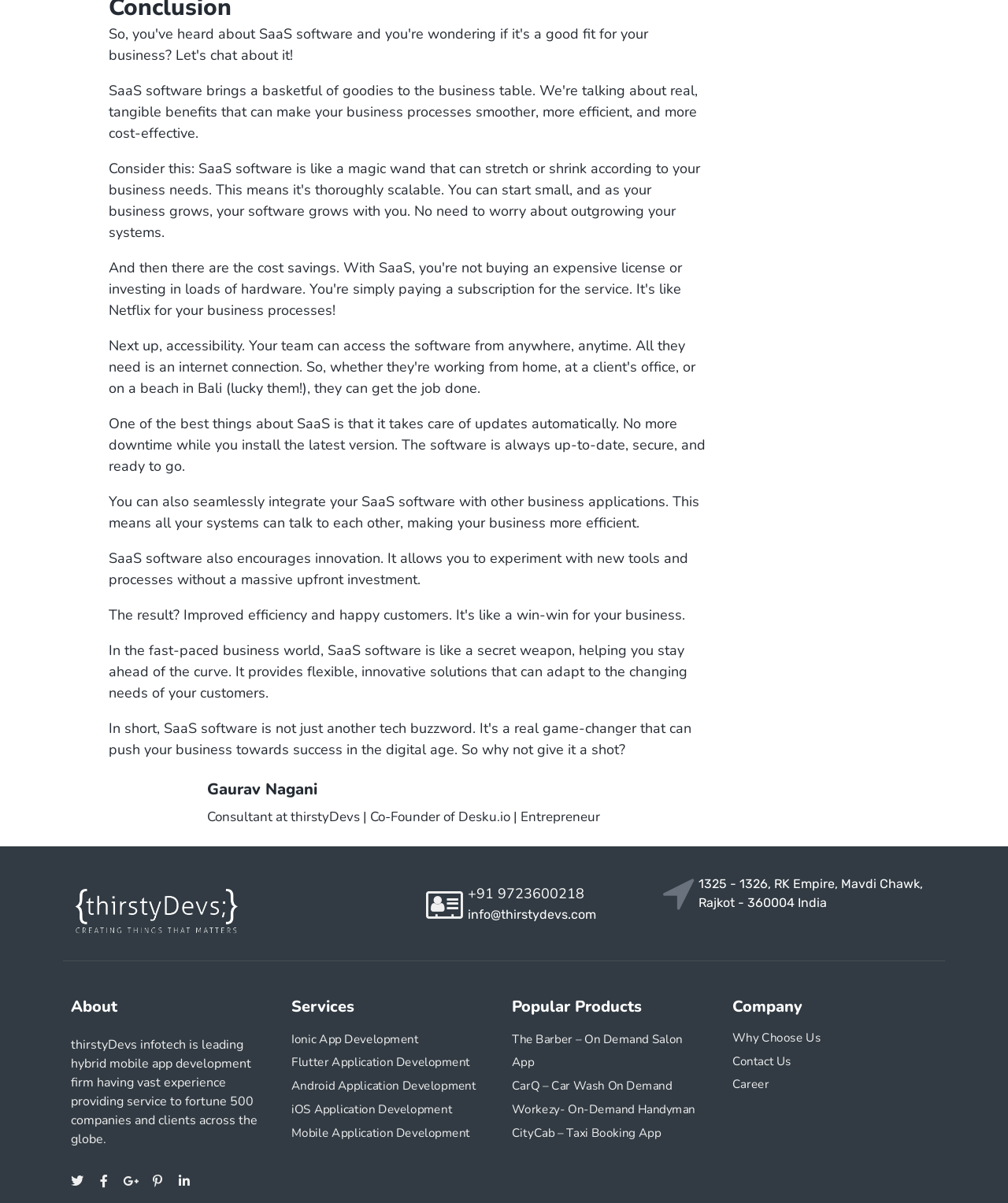Identify the bounding box coordinates for the element you need to click to achieve the following task: "Explore The Barber – On Demand Salon App". Provide the bounding box coordinates as four float numbers between 0 and 1, in the form [left, top, right, bottom].

[0.508, 0.854, 0.701, 0.893]